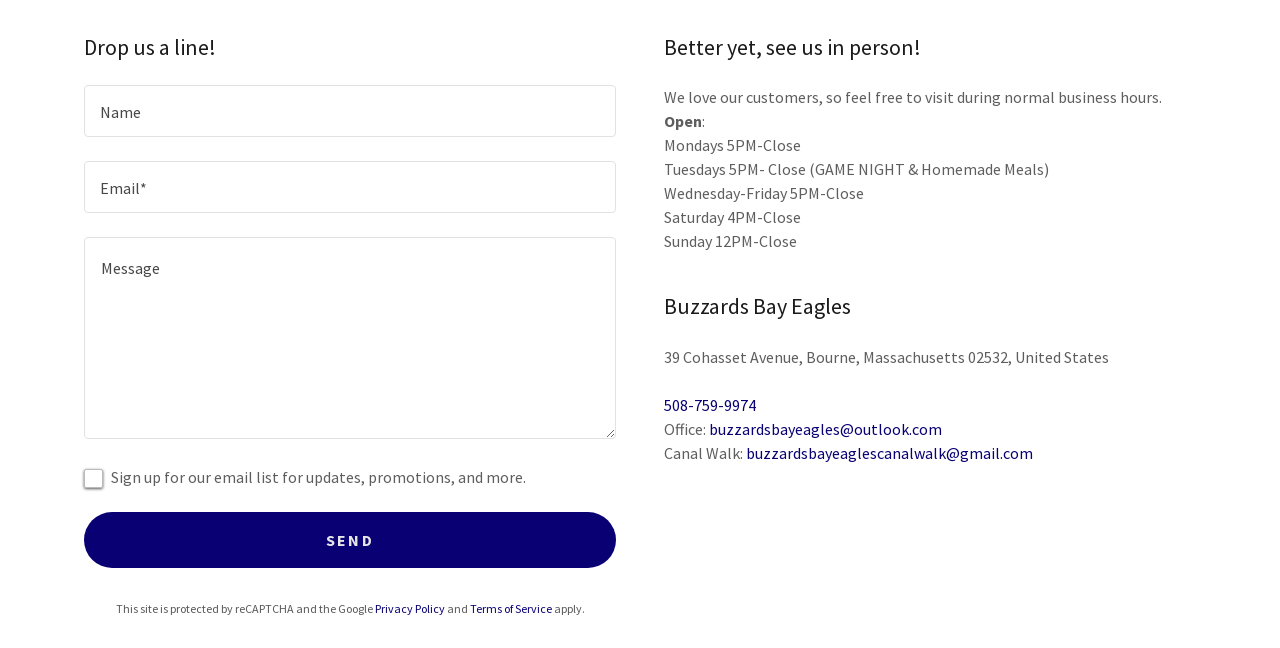Determine the bounding box for the described HTML element: "Send". Ensure the coordinates are four float numbers between 0 and 1 in the format [left, top, right, bottom].

[0.066, 0.791, 0.481, 0.877]